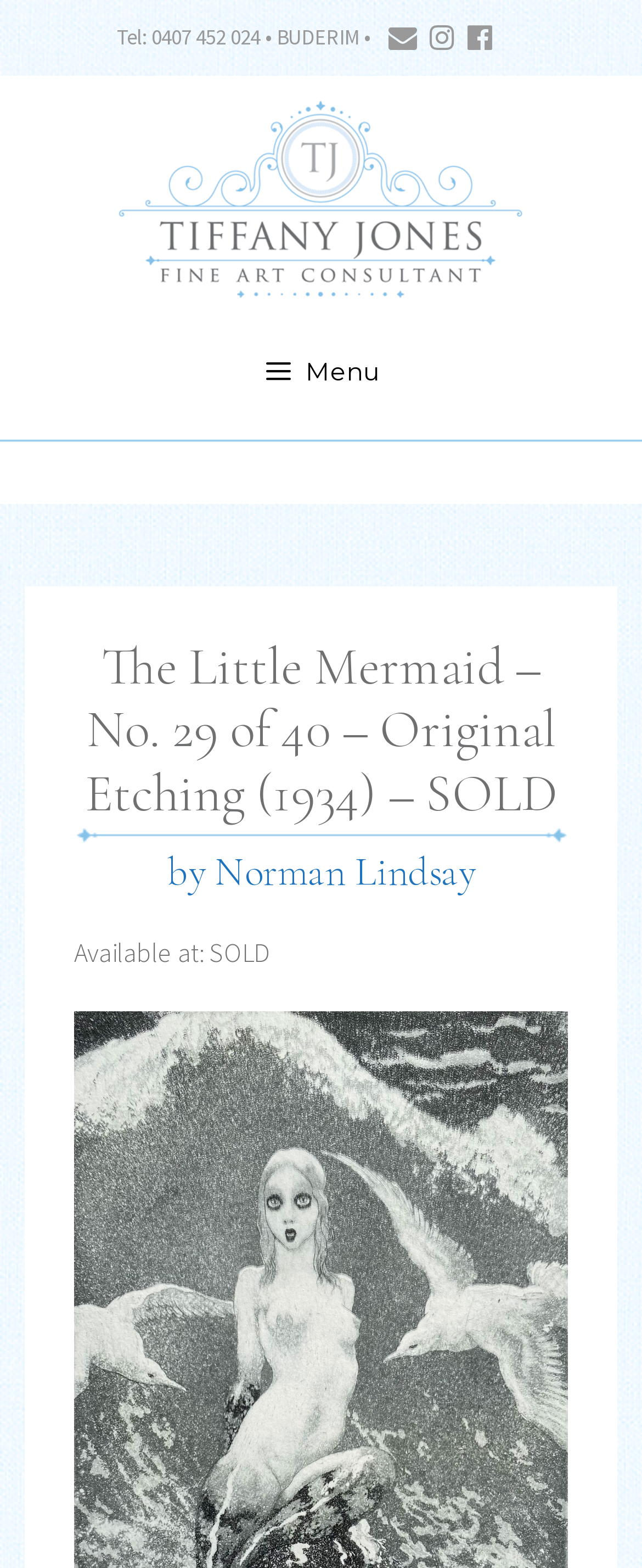Use the information in the screenshot to answer the question comprehensively: What is the location of Tiffany Jones Fine Art Consultant?

I found the location by looking at the top section of the webpage, where the contact information is provided. The location is listed next to the phone number.